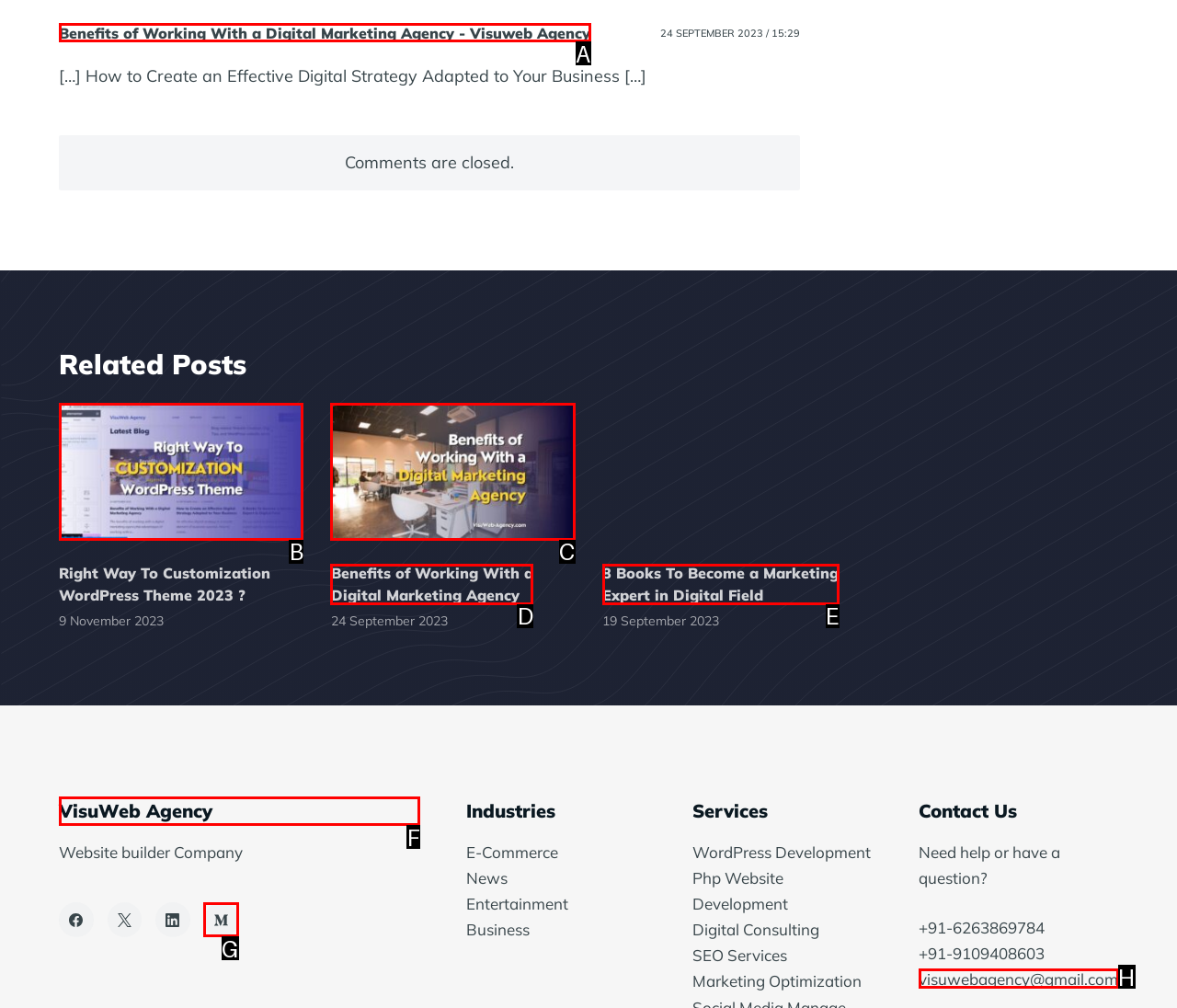Select the option I need to click to accomplish this task: Visit 'VisuWeb Agency' website
Provide the letter of the selected choice from the given options.

F